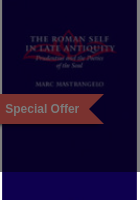What is the color of the title?
Examine the screenshot and reply with a single word or phrase.

Bold red